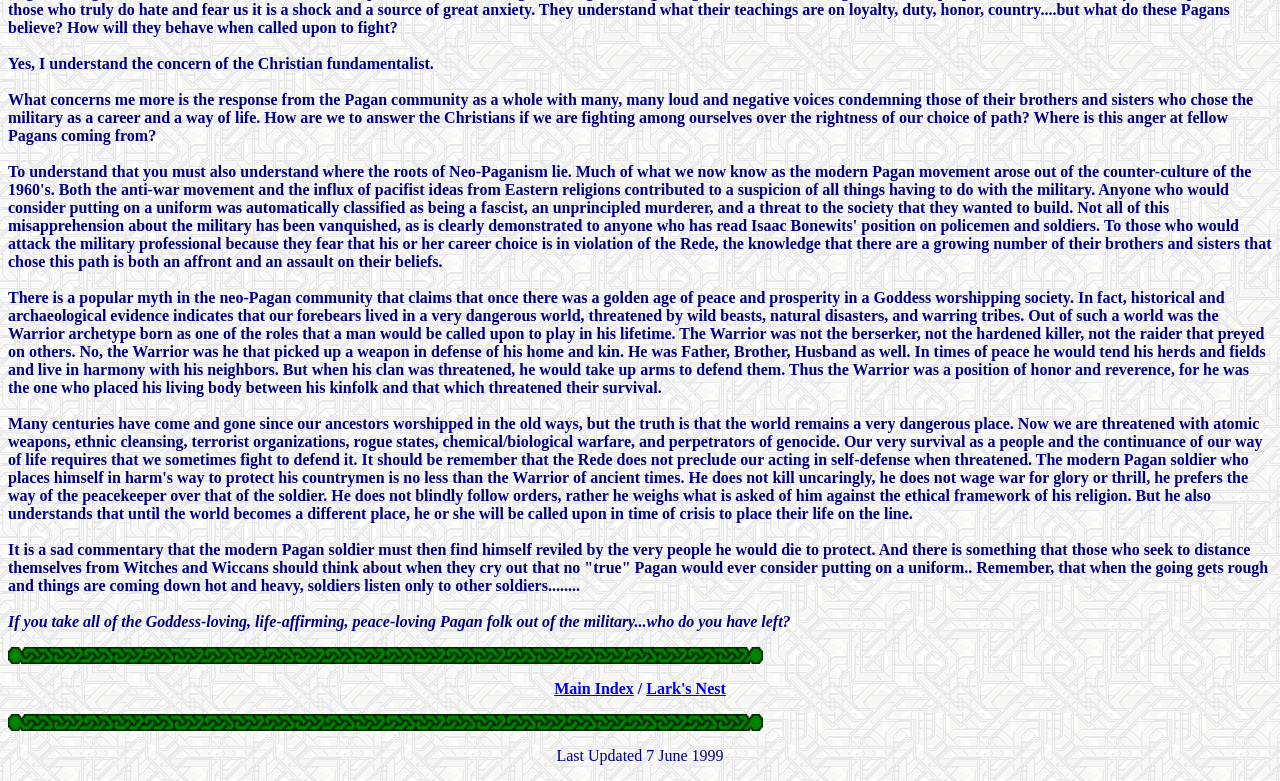Identify the bounding box for the UI element that is described as follows: "aria-label="Instagram Social Icon"".

None